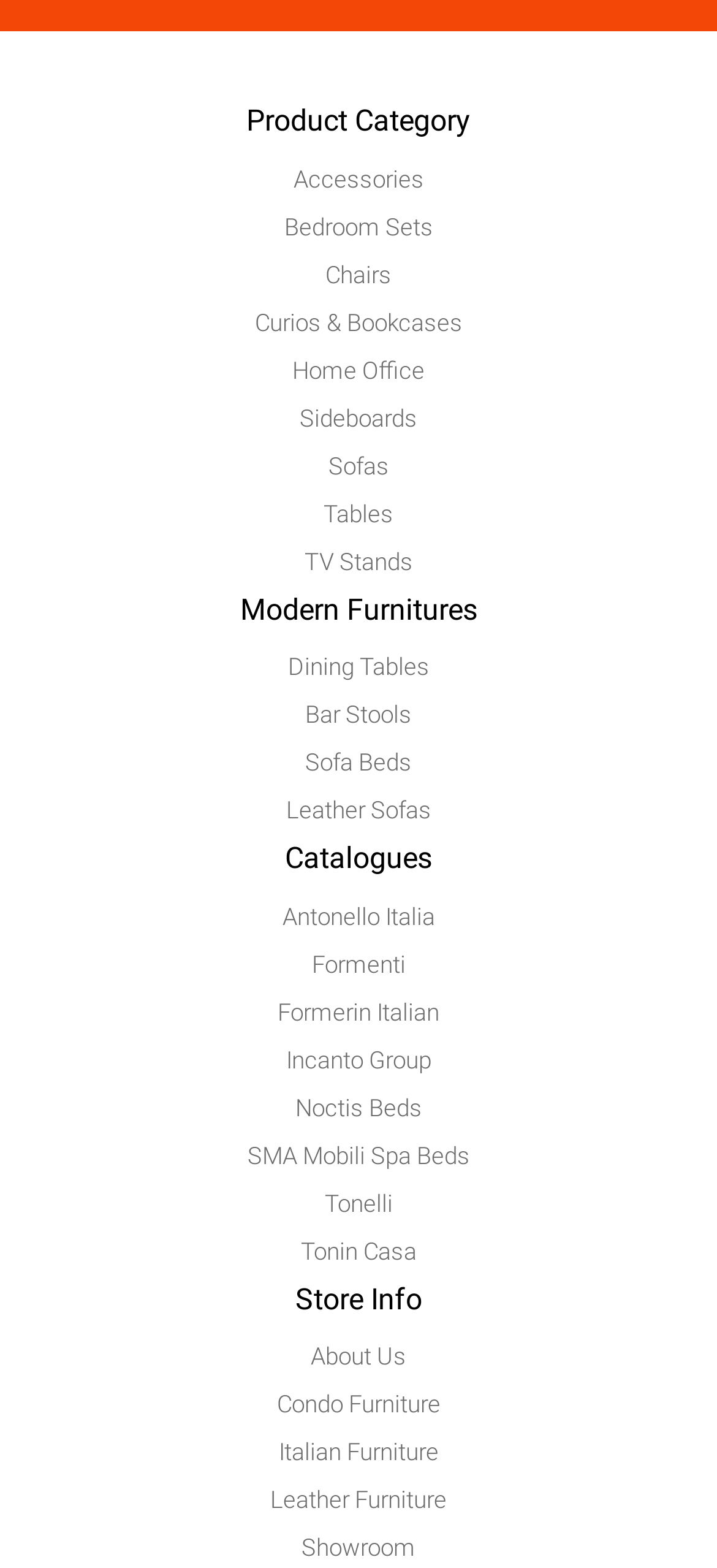Determine the bounding box coordinates of the section to be clicked to follow the instruction: "Send a message". The coordinates should be given as four float numbers between 0 and 1, formatted as [left, top, right, bottom].

None